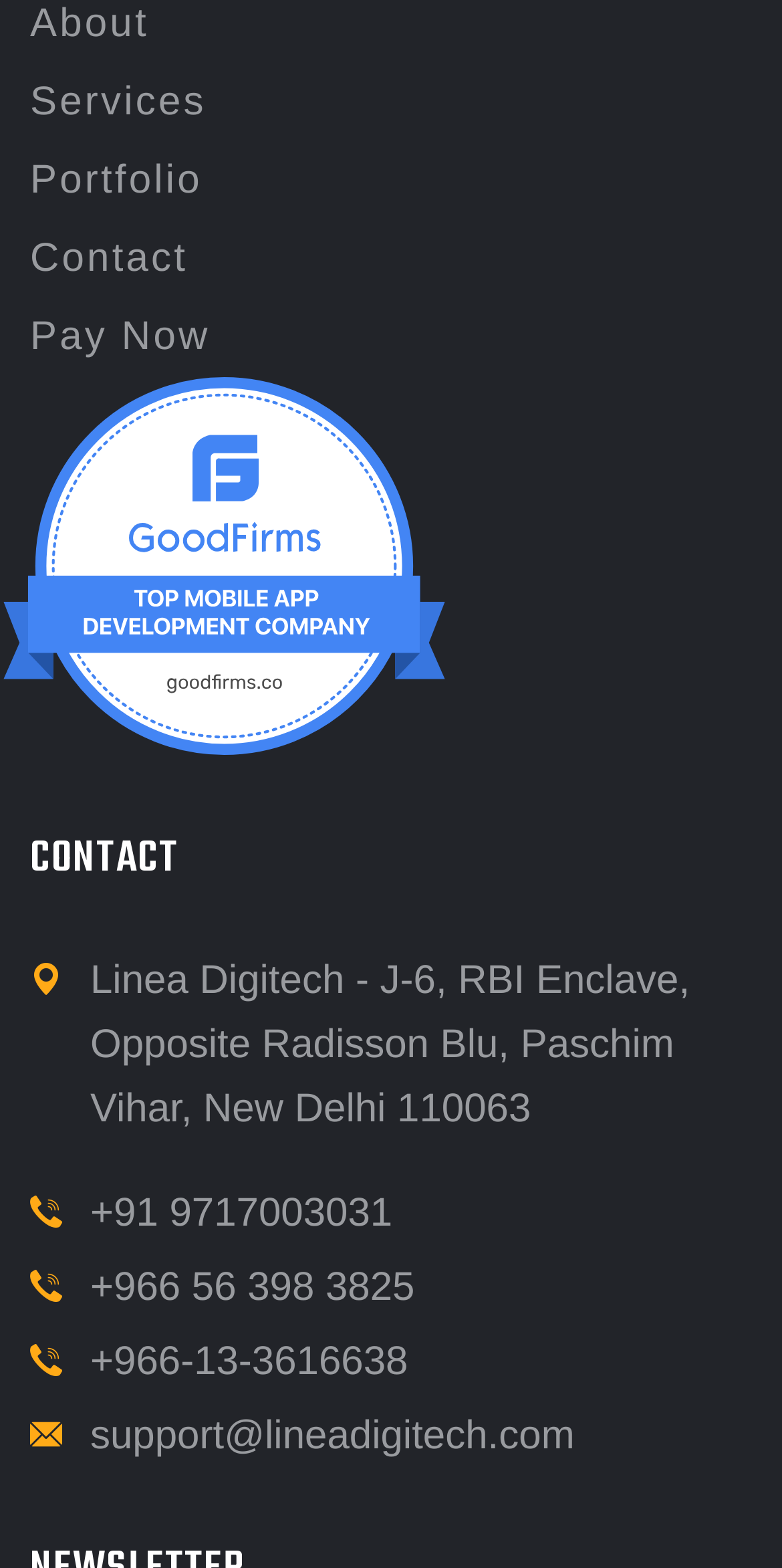Using the elements shown in the image, answer the question comprehensively: What is the badge displayed on the page?

I found an image element with the description 'GoodFirms Badge', which suggests that the badge is from GoodFirms.